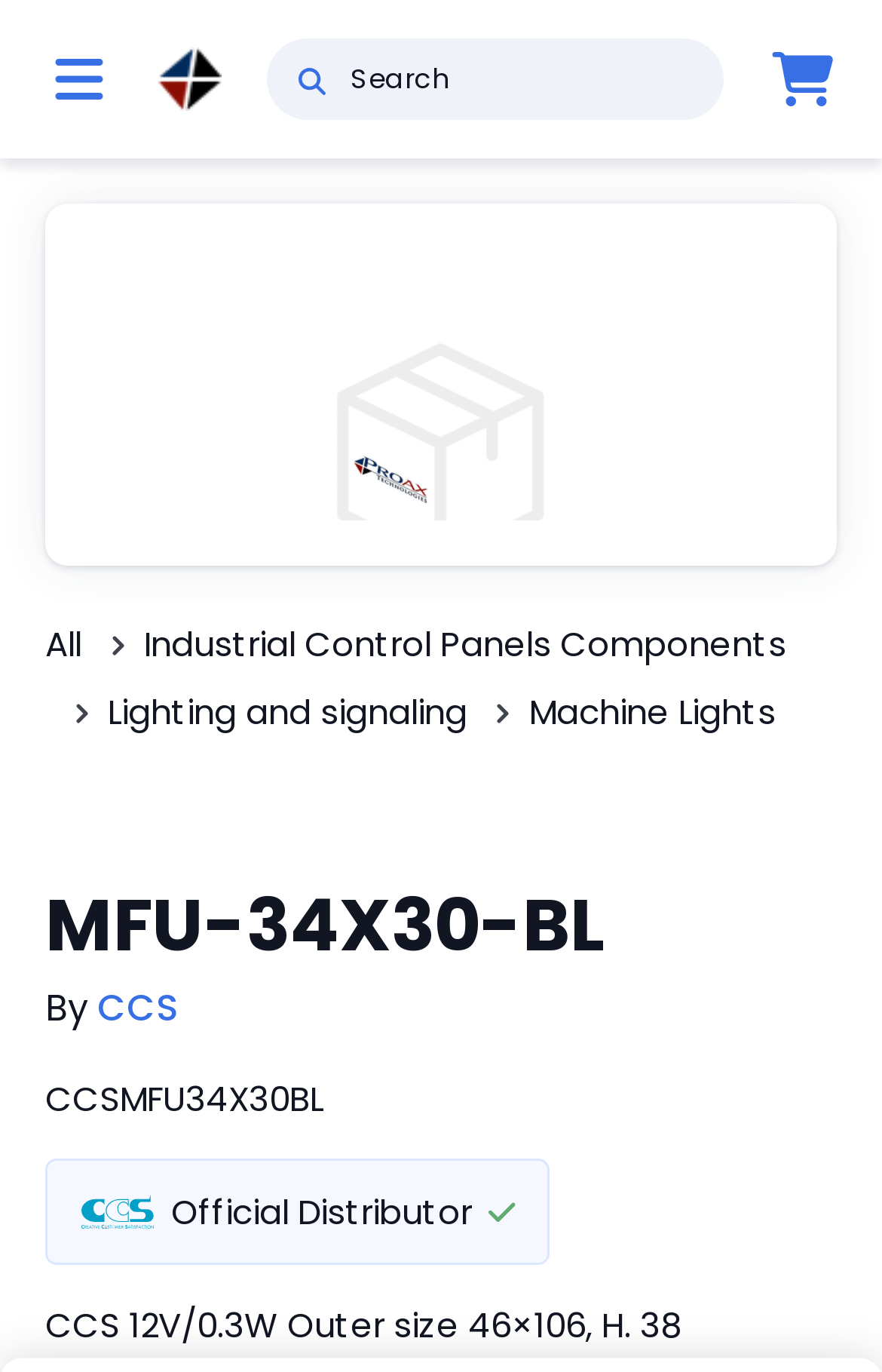What is the voltage of the product? From the image, respond with a single word or brief phrase.

12V